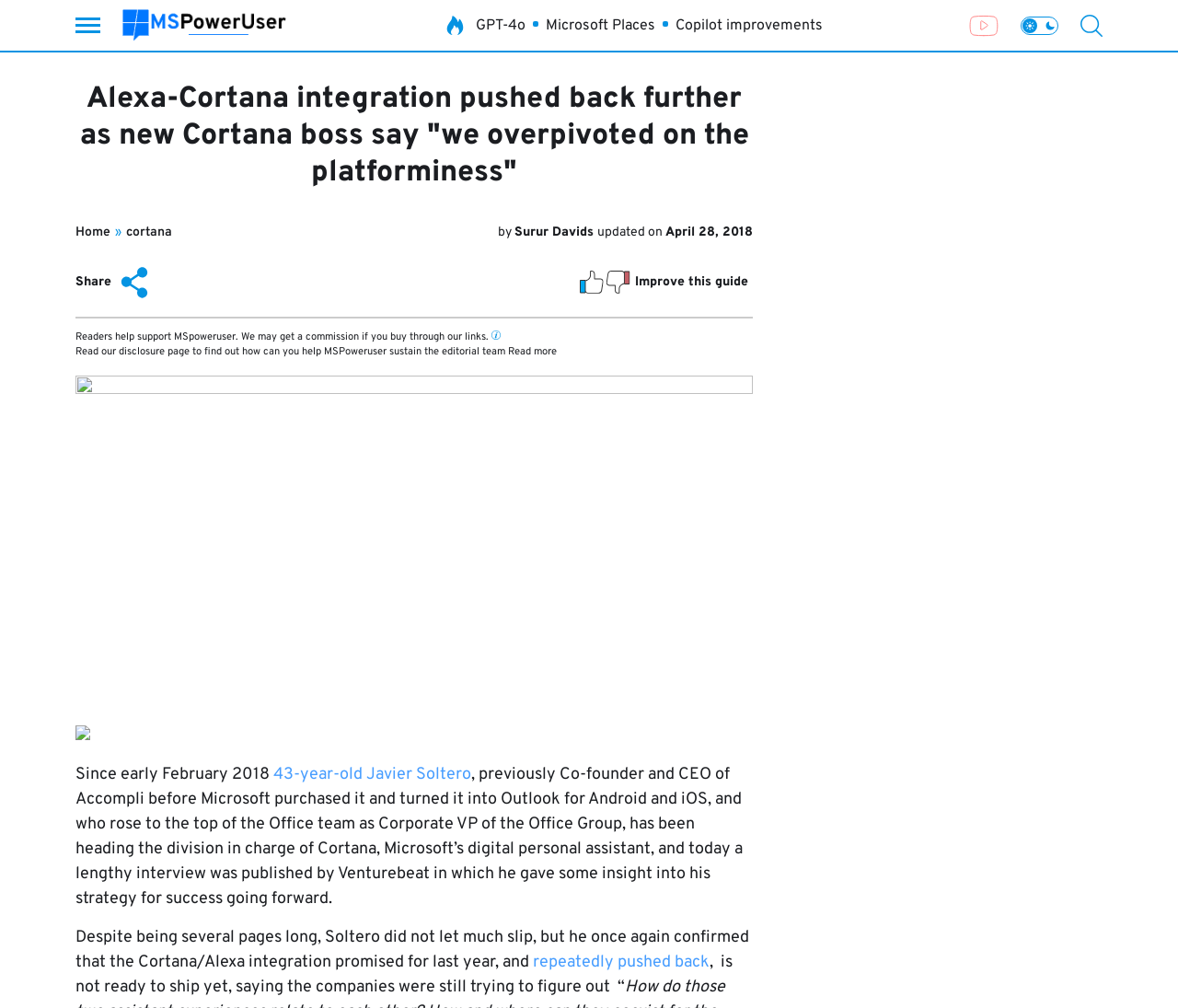Could you specify the bounding box coordinates for the clickable section to complete the following instruction: "Search"?

[0.917, 0.014, 0.936, 0.036]